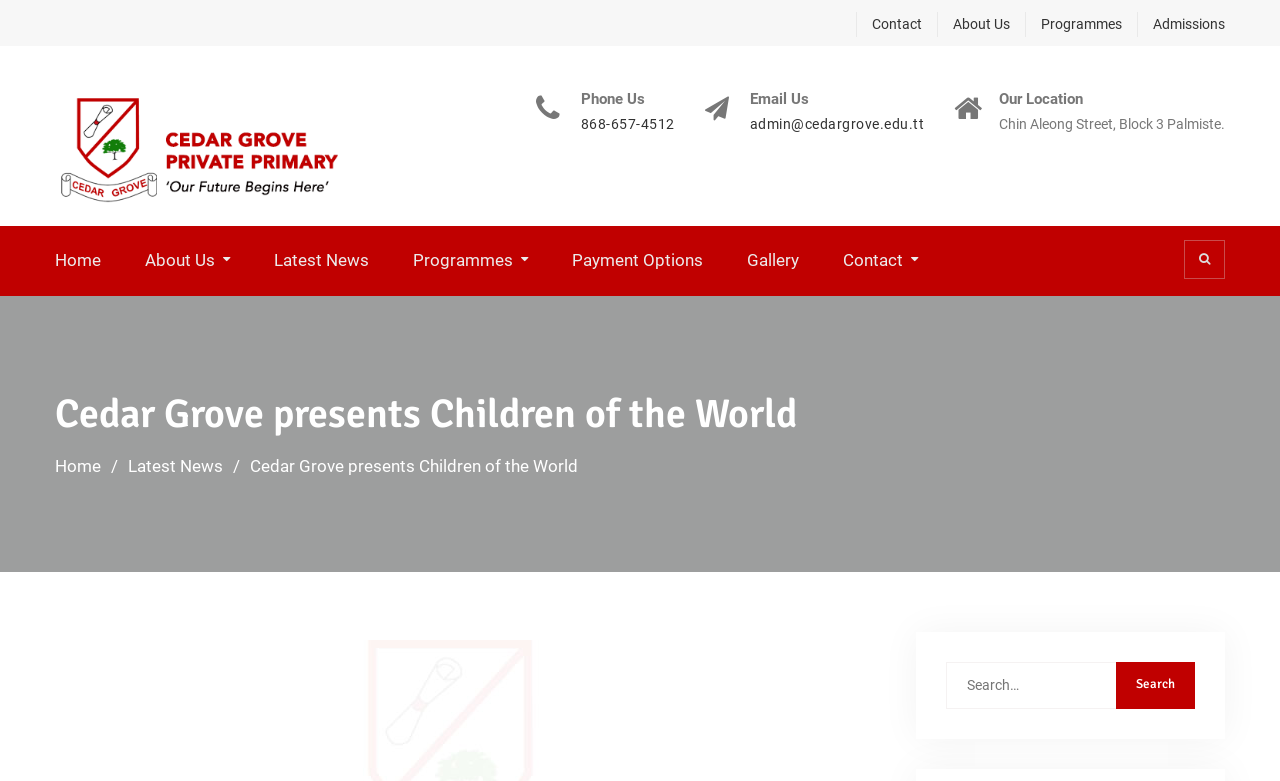Generate a thorough description of the webpage.

The webpage is about Cedar Grove presenting Children of the World. At the top, there are five navigation links: Contact, About Us, Programmes, Admissions, and an empty link. Below these links, there is a section with contact information, including a phone number, email address, and location.

On the left side, there is a vertical menu with links to Home, About Us, Latest News, Programmes, Payment Options, Gallery, and Contact. Some of these links have an icon next to them. At the bottom of this menu, there is a Facebook icon.

The main content area has a heading that reads "Cedar Grove presents Children of the World". Below this heading, there is a breadcrumbs navigation section that shows the current page's location in the website's hierarchy. The breadcrumbs section includes links to Home and Latest News.

At the bottom of the page, there is a search bar with a label "Search for:" and a search button.